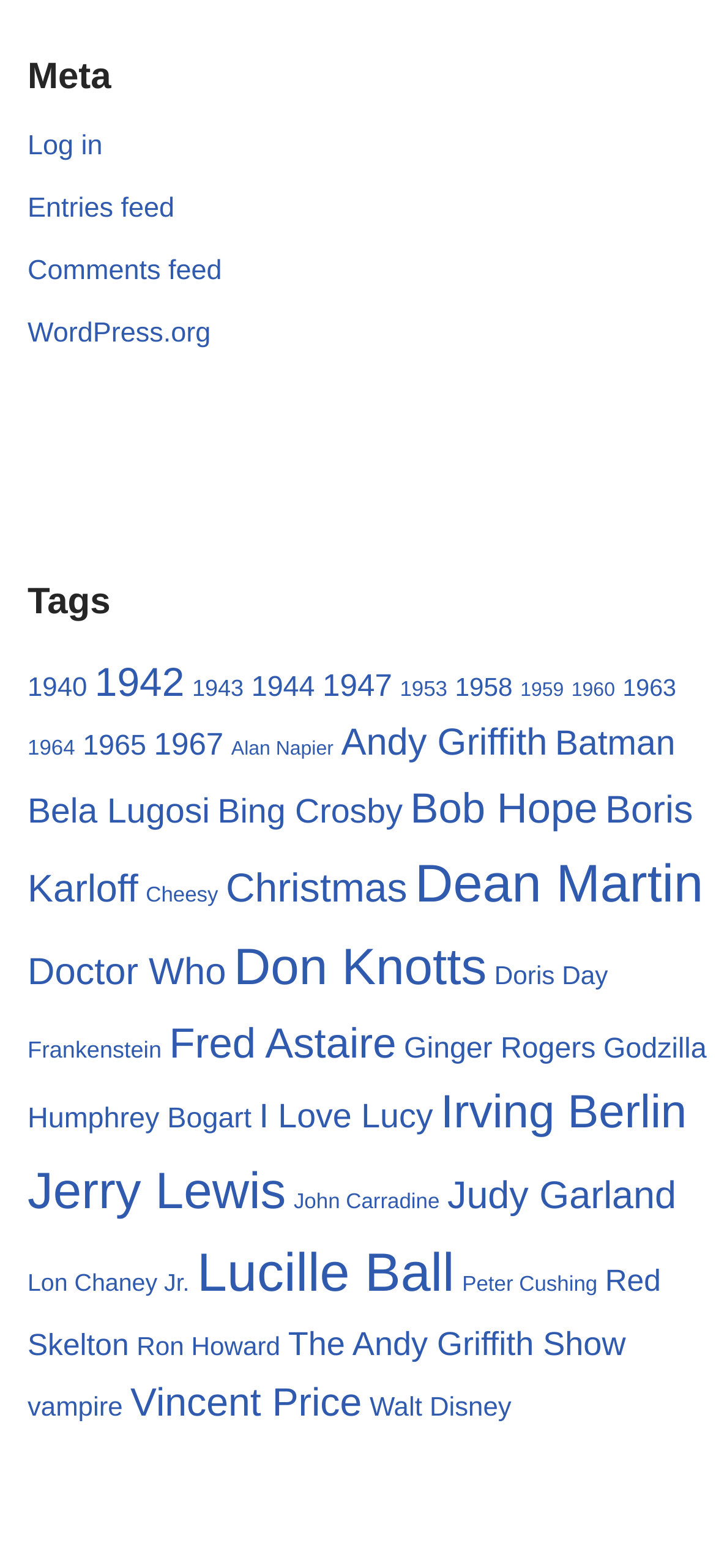Using a single word or phrase, answer the following question: 
Is there a tag for Christmas?

Yes